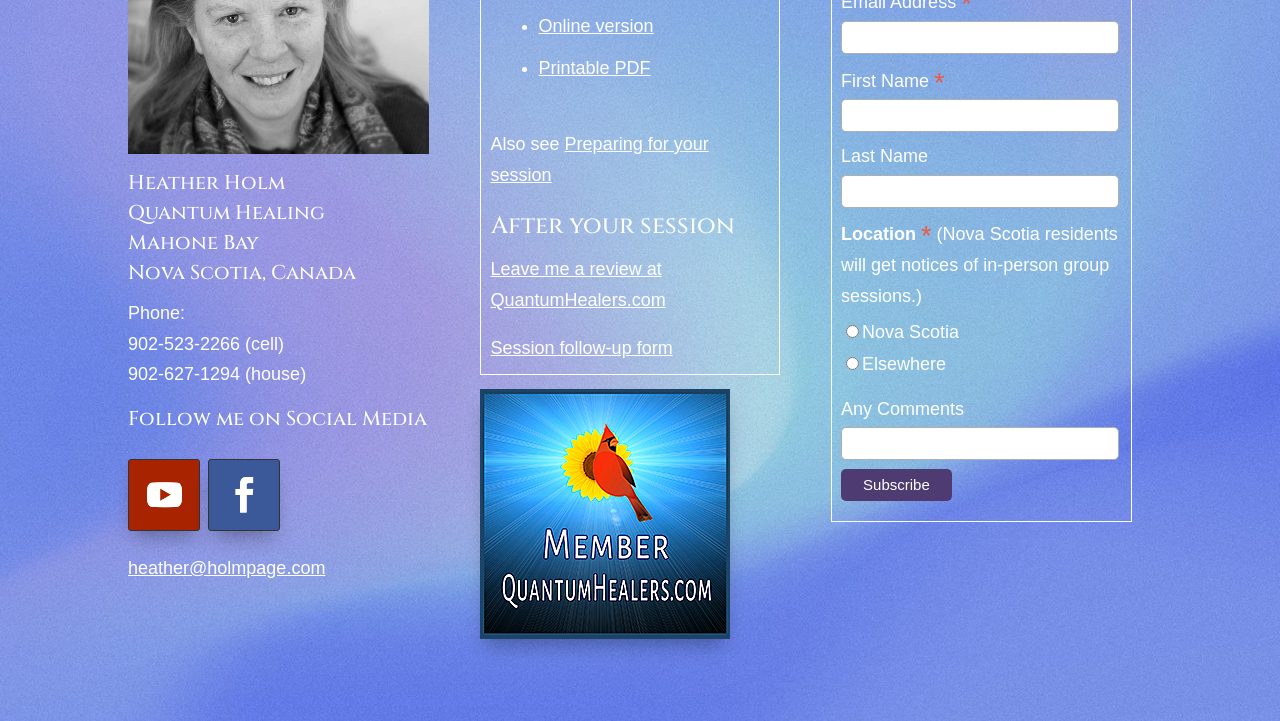What is the phone number for Heather Holm's cell?
Based on the screenshot, respond with a single word or phrase.

902-523-2266